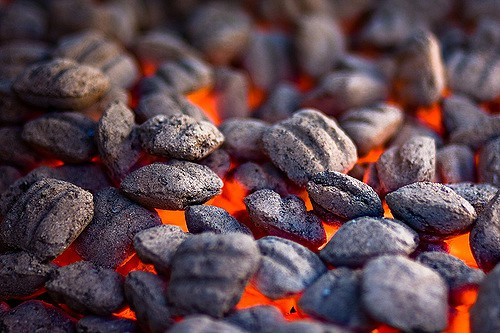Reply to the question with a single word or phrase:
What is visible through the gaps between the briquettes?

Orange-red embers